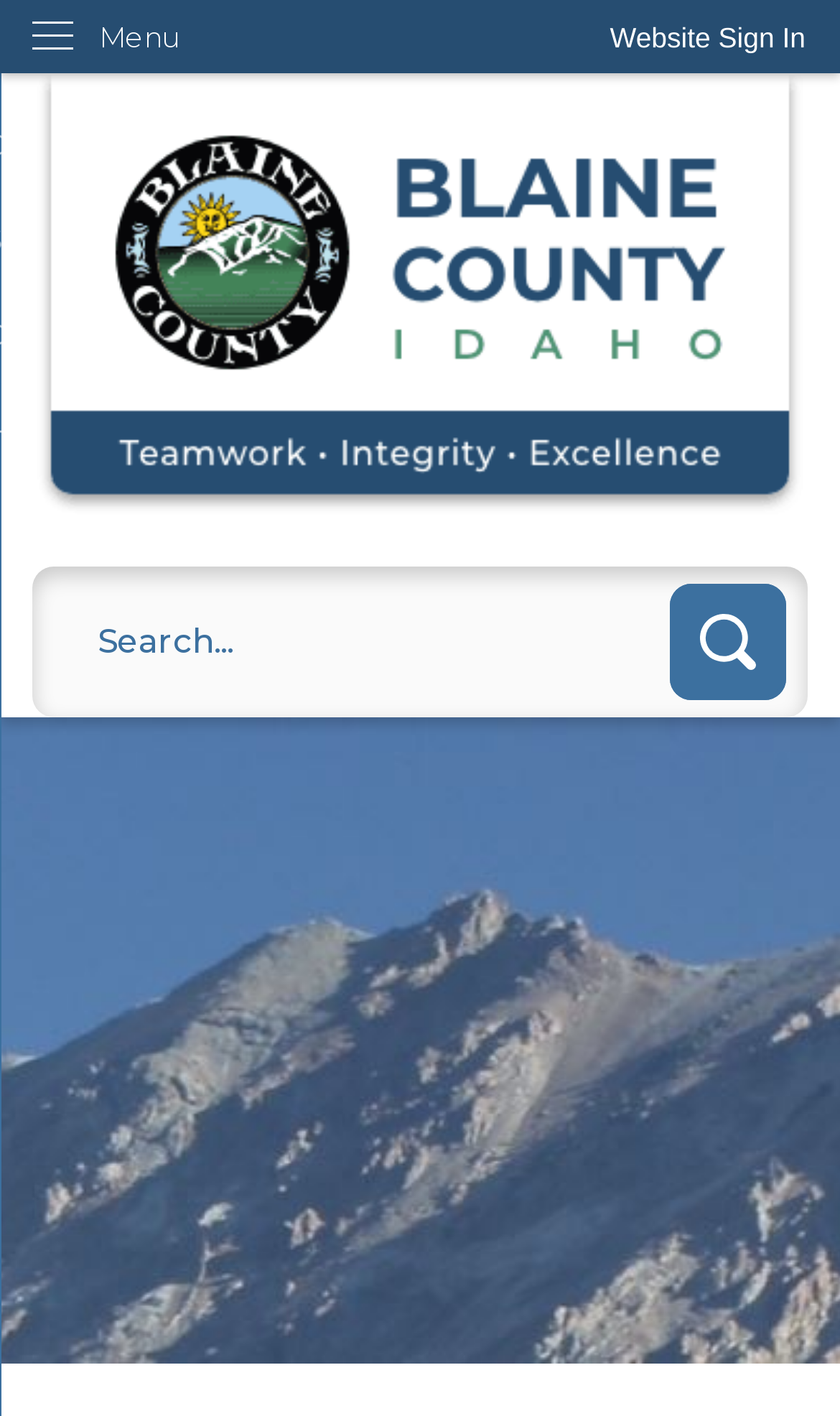Bounding box coordinates must be specified in the format (top-left x, top-left y, bottom-right x, bottom-right y). All values should be floating point numbers between 0 and 1. What are the bounding box coordinates of the UI element described as: Skip to Main Content

[0.0, 0.0, 0.044, 0.026]